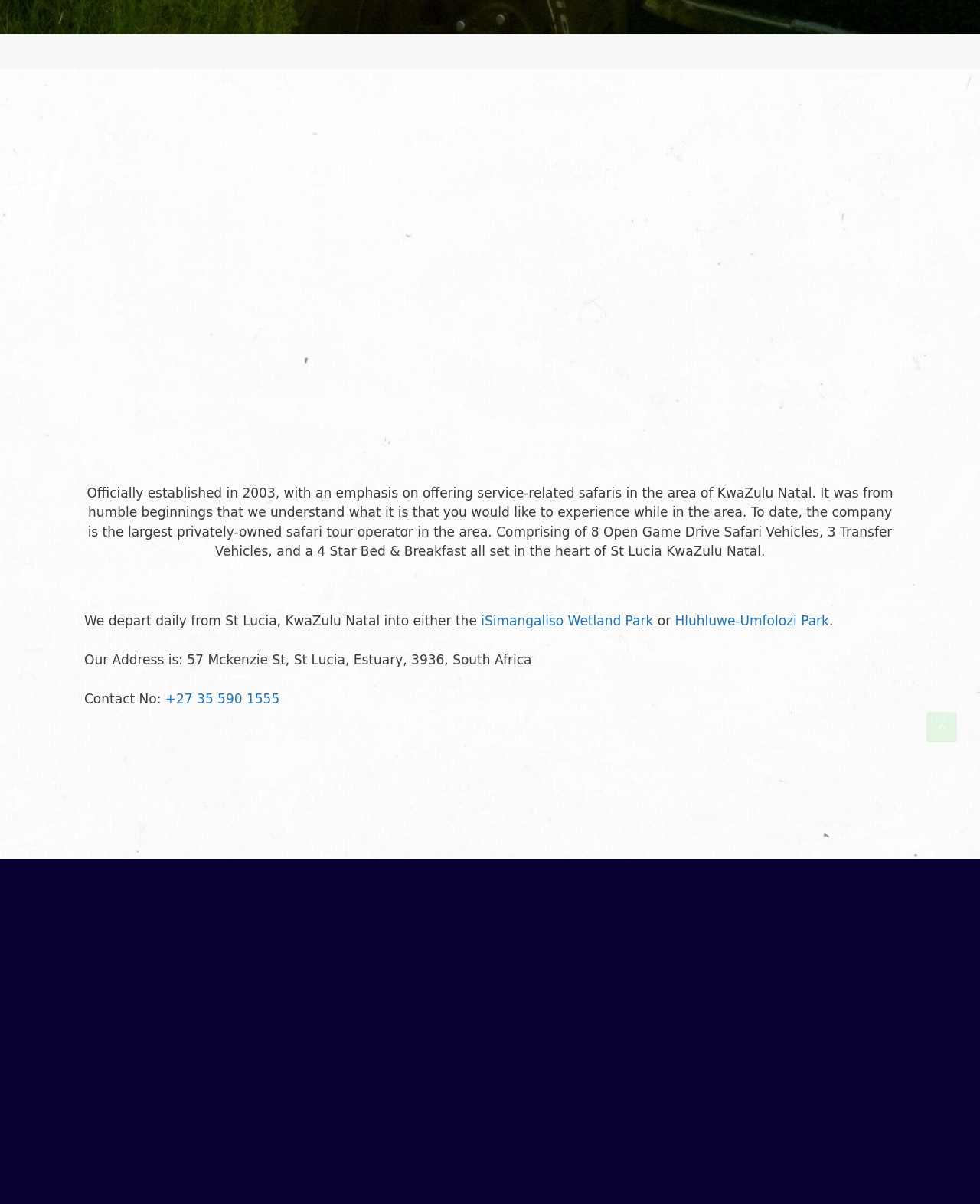Where is the company located?
Use the image to answer the question with a single word or phrase.

St Lucia, KwaZulu Natal